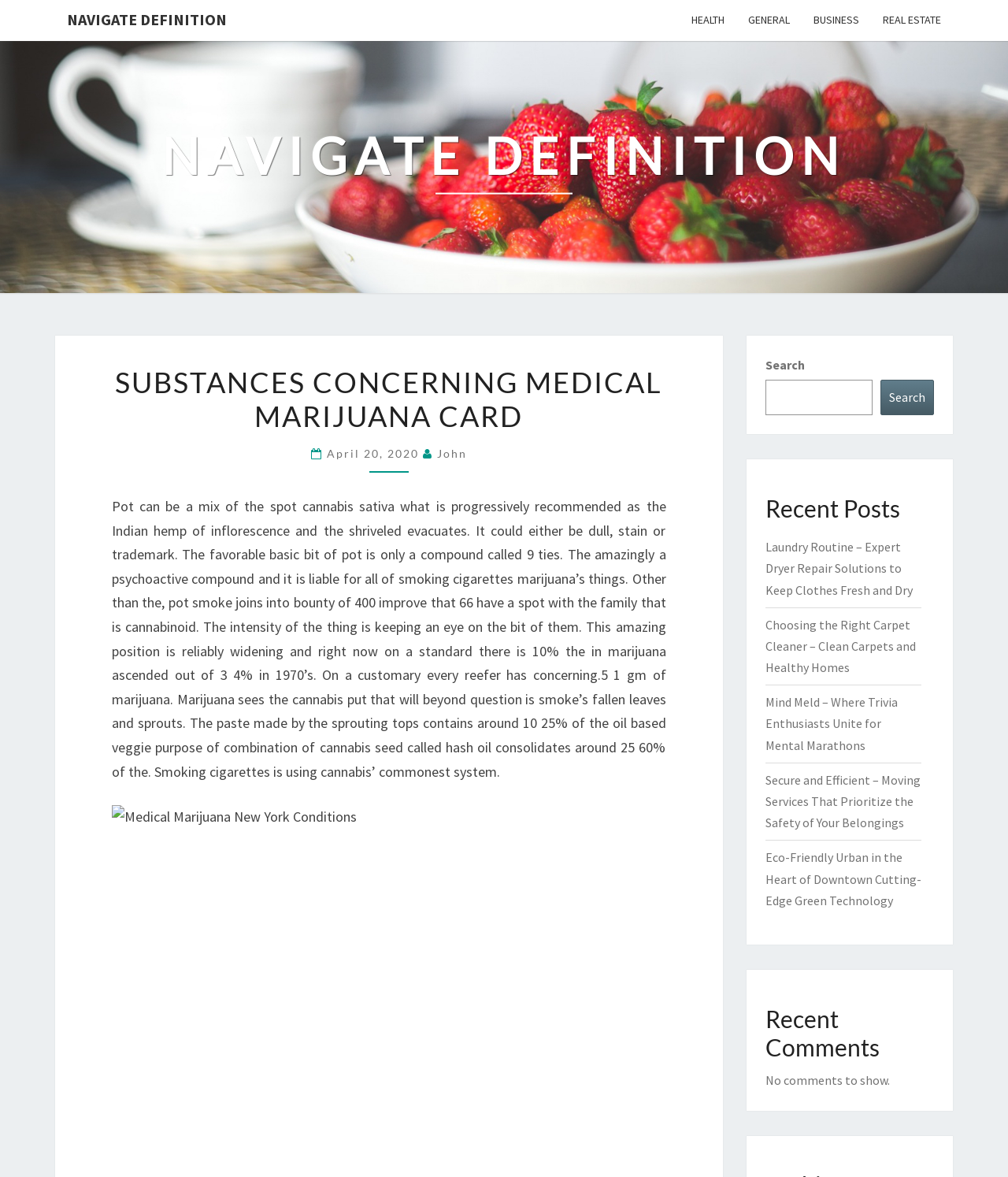Determine the bounding box coordinates of the clickable area required to perform the following instruction: "Click on a recent comment". The coordinates should be represented as four float numbers between 0 and 1: [left, top, right, bottom].

[0.759, 0.911, 0.882, 0.924]